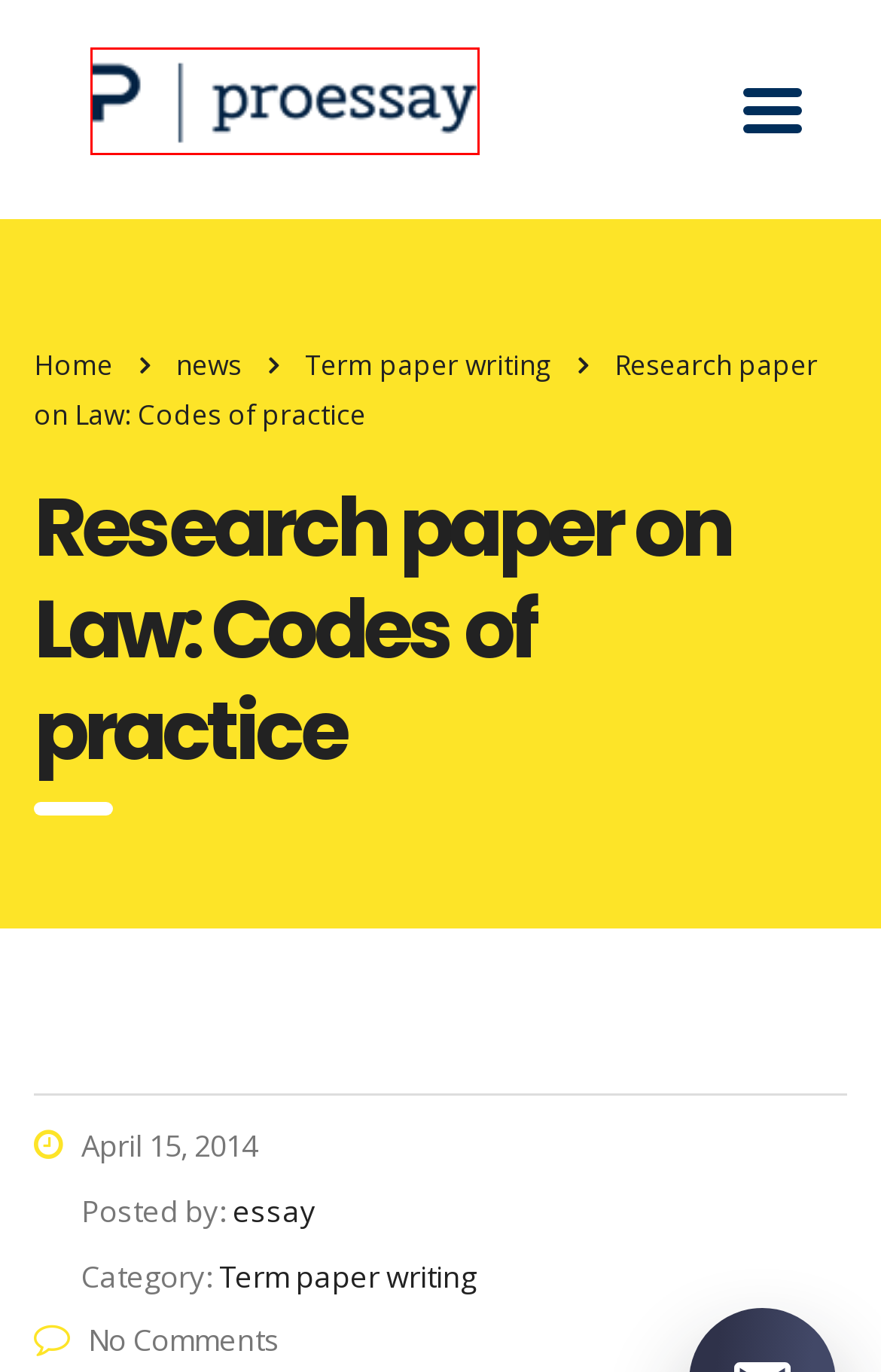You are given a screenshot of a webpage with a red rectangle bounding box around an element. Choose the best webpage description that matches the page after clicking the element in the bounding box. Here are the candidates:
A. Quantitative Project - Proessay.com
B. Article Critique - Proessay.com
C. Research Proposal - Proessay.com
D. Dissertation - Proessay.com
E. Article review - Proessay.com
F. Term paper writing - Proessay.com
G. Term Paper - Proessay.com
H. Pro essay writing service - the original proessay.com

H